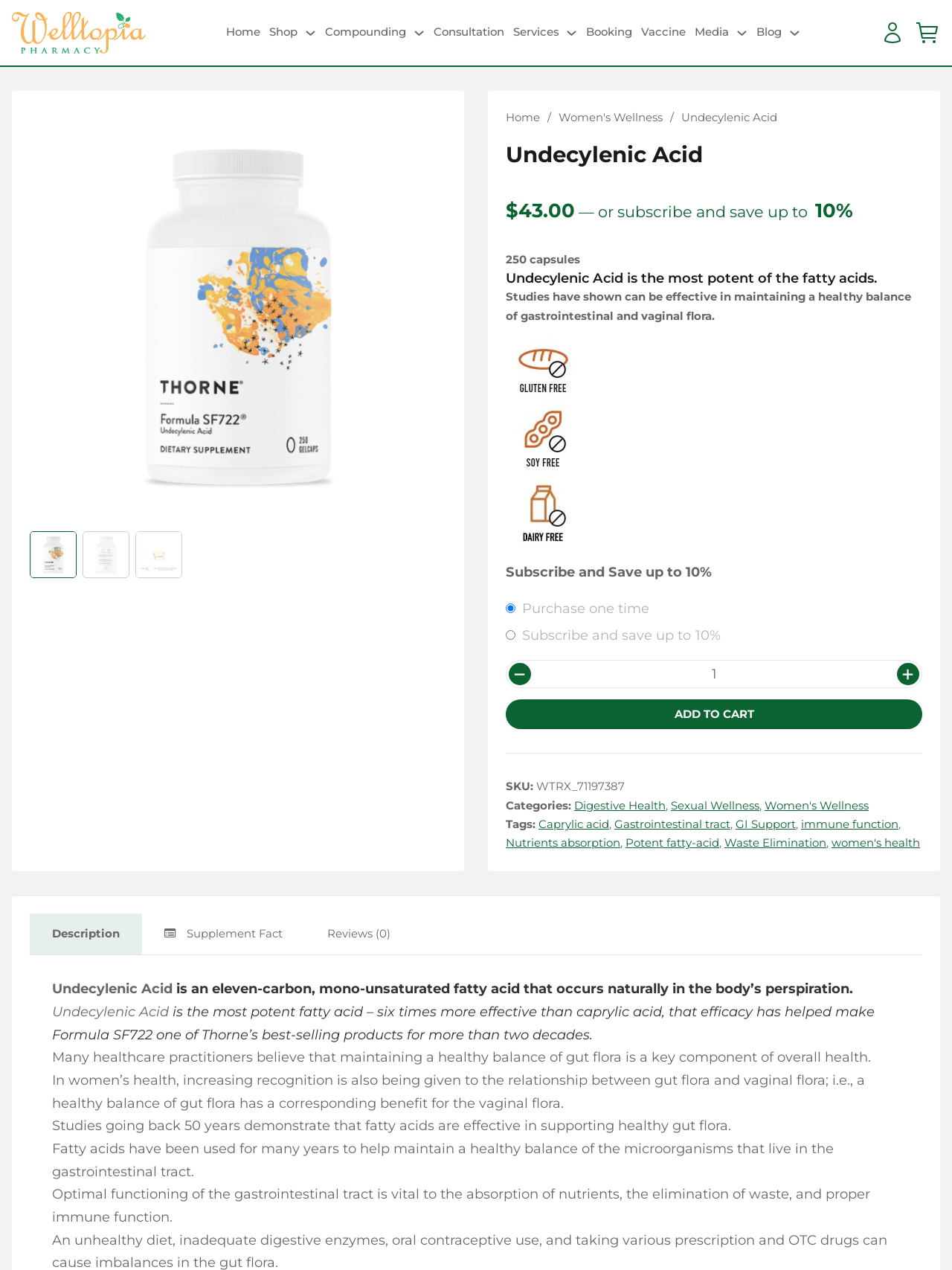Can you find the bounding box coordinates of the area I should click to execute the following instruction: "Click the 'ADD TO CART' button"?

[0.531, 0.551, 0.969, 0.574]